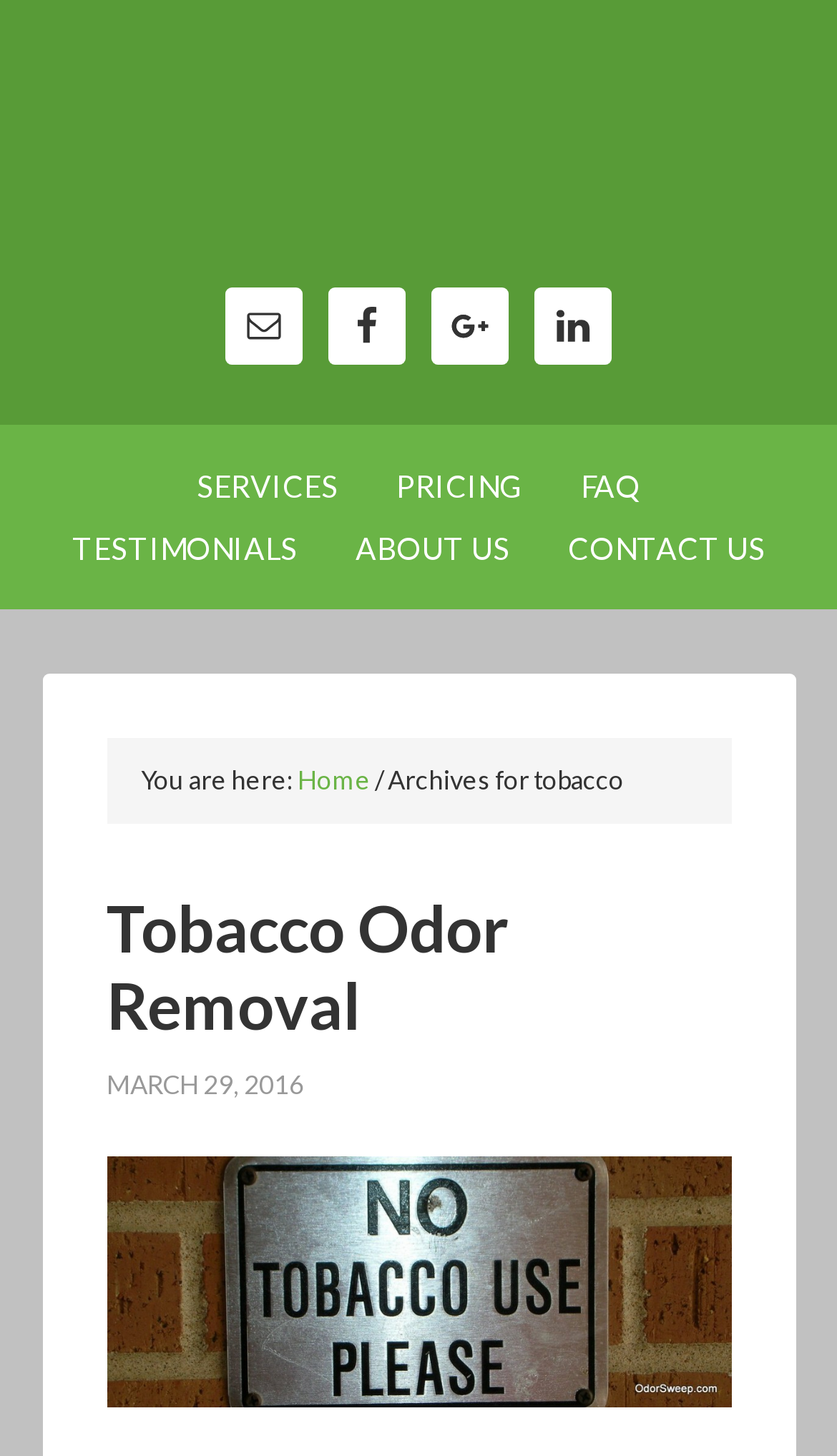Pinpoint the bounding box coordinates of the area that must be clicked to complete this instruction: "contact us through email".

[0.269, 0.197, 0.362, 0.25]